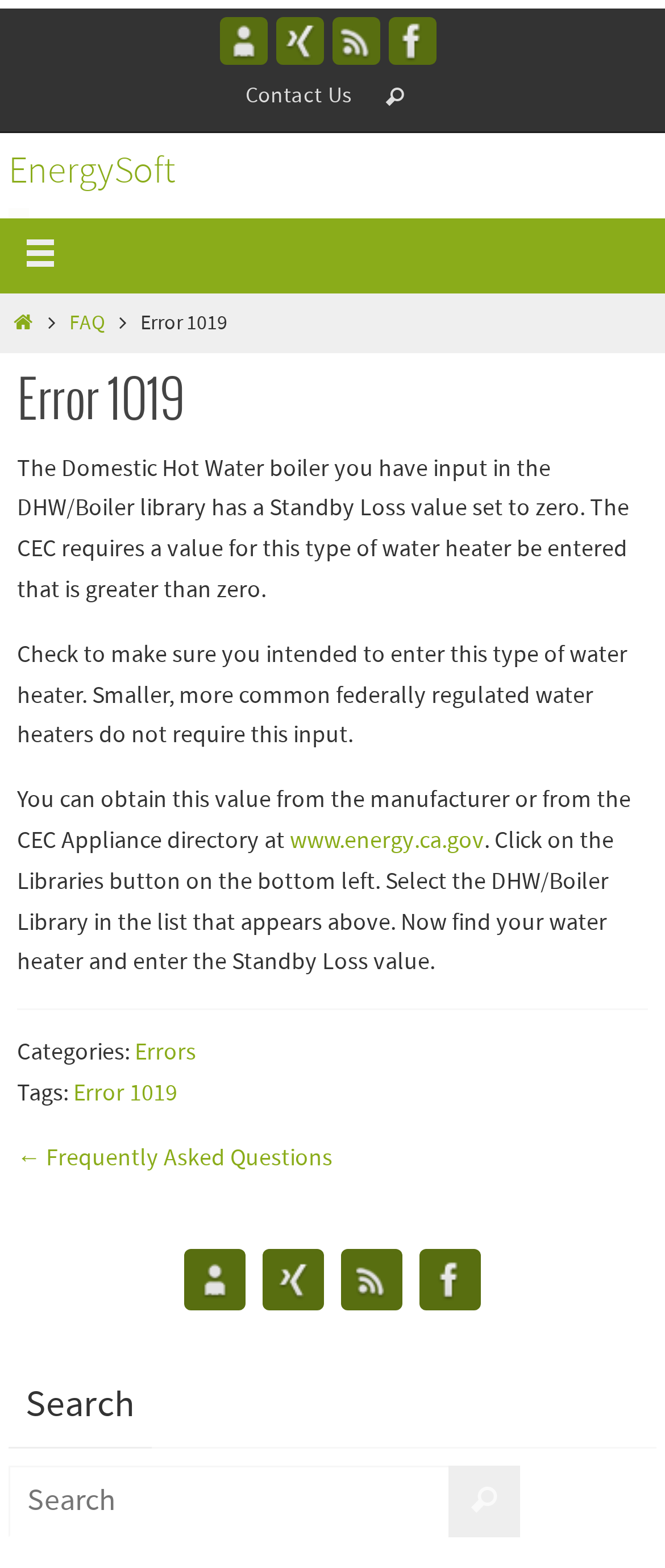Identify the bounding box coordinates of the area that should be clicked in order to complete the given instruction: "click on AboutMe". The bounding box coordinates should be four float numbers between 0 and 1, i.e., [left, top, right, bottom].

[0.331, 0.011, 0.403, 0.041]